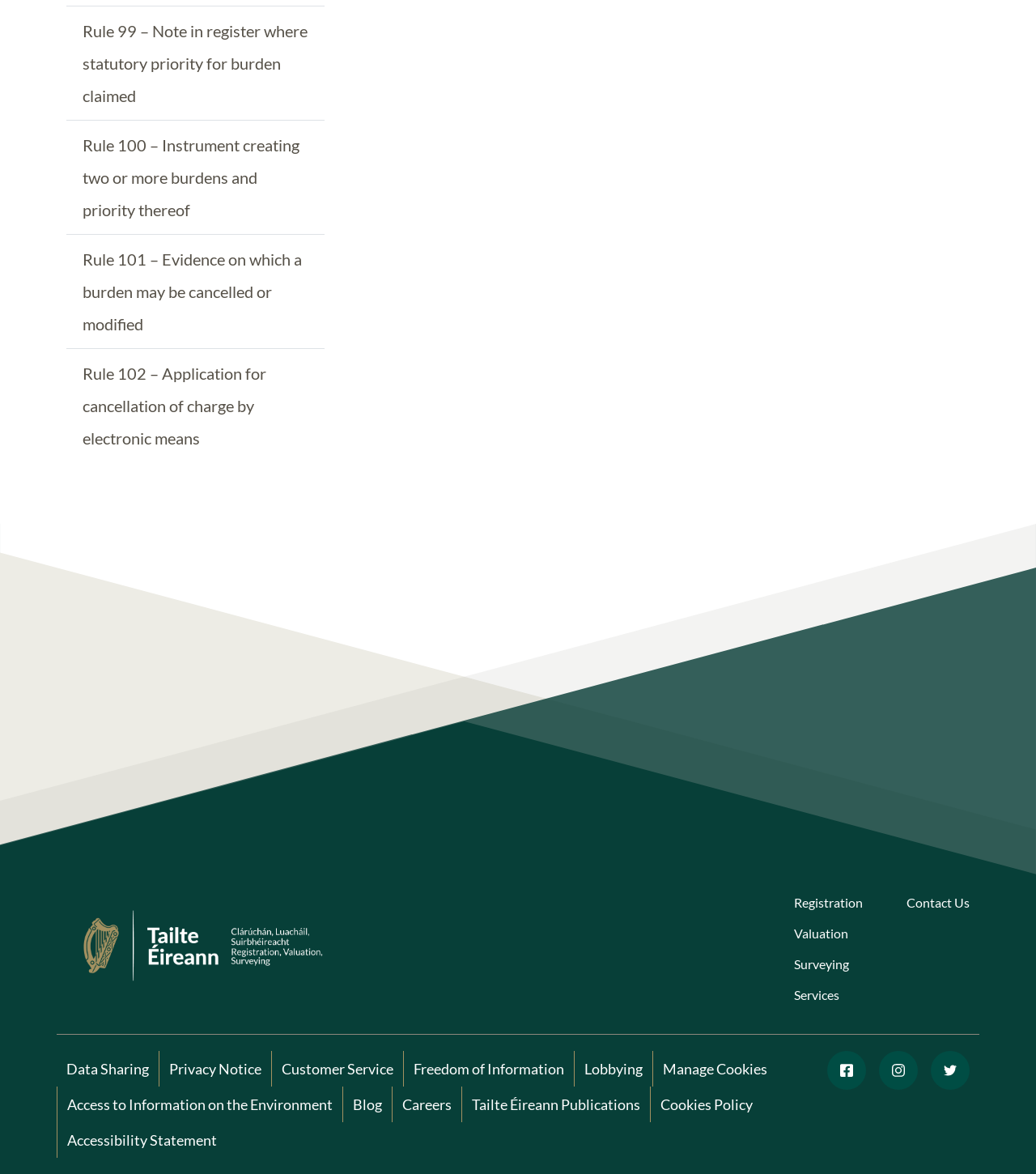What is the second link in the main section?
Kindly answer the question with as much detail as you can.

The second link in the main section can be determined by analyzing the bounding box coordinates of the link elements. The link with the second smallest y1 coordinate is the 'Rule 100' link.